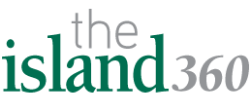What is the font style of '360' in the logo?
Please ensure your answer to the question is detailed and covers all necessary aspects.

The logo incorporates the words 'the island' in lowercase letters, rendered in gray, alongside '360' in a bold green, which reflects a fresh and engaging approach to journalism in the New Hyde Park area.